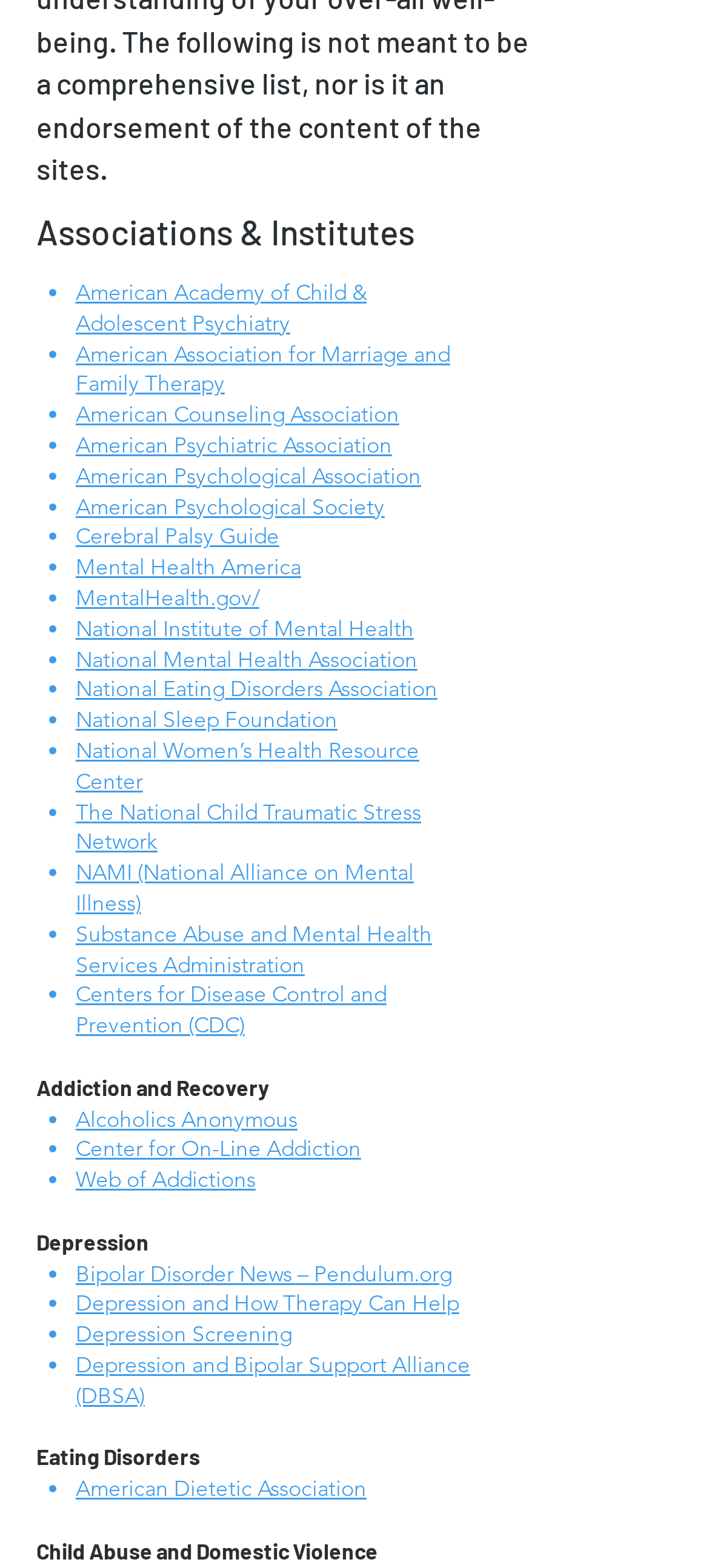What is the topic of the links below 'Addiction and Recovery'?
Using the image as a reference, give an elaborate response to the question.

The topic of the links below 'Addiction and Recovery' can be determined by looking at the static text 'Addiction and Recovery' above them. This suggests that the links below are related to addiction and recovery.